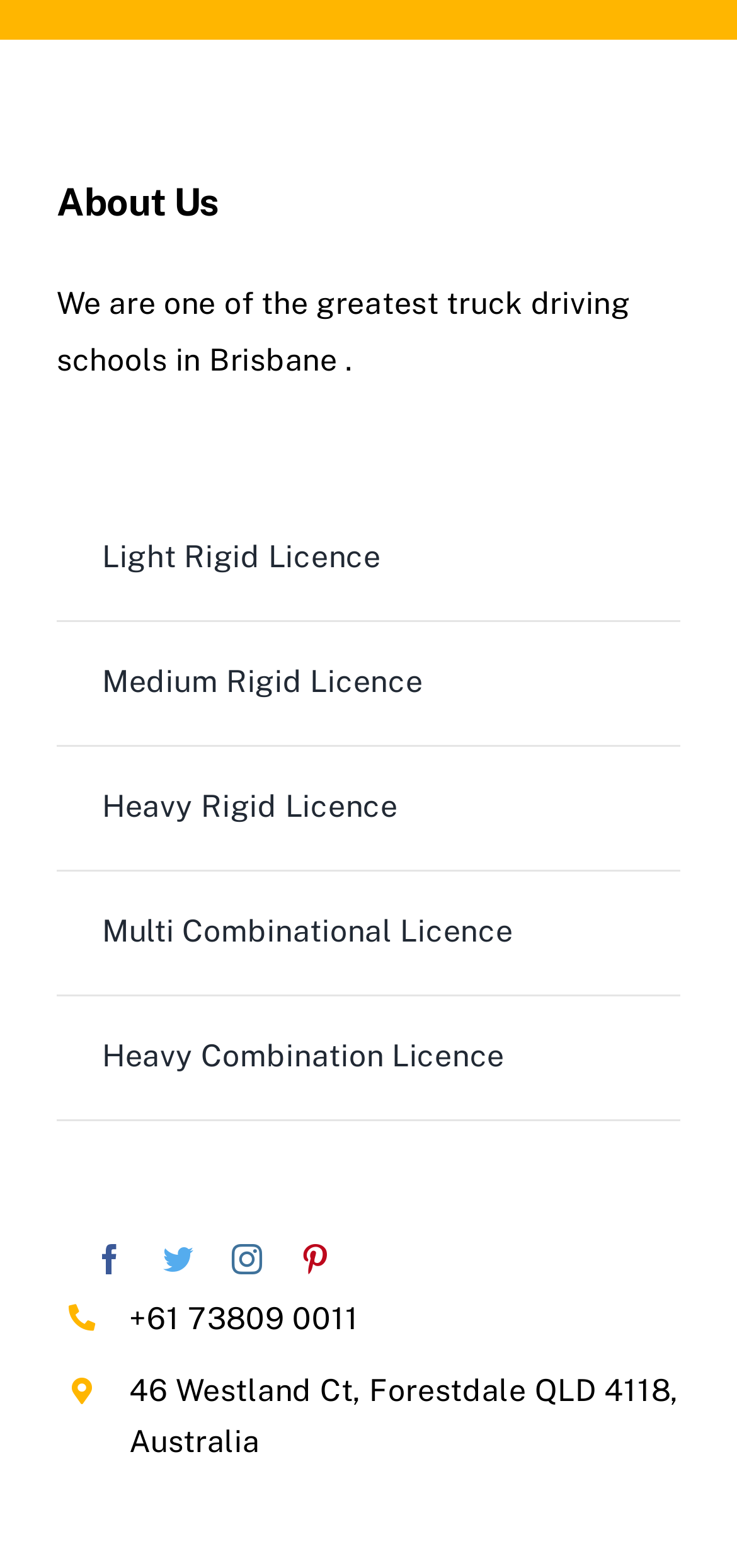What is the phone number of the school?
Provide an in-depth and detailed explanation in response to the question.

The phone number of the school is mentioned at the bottom of the webpage as '+61 73809 0011'.